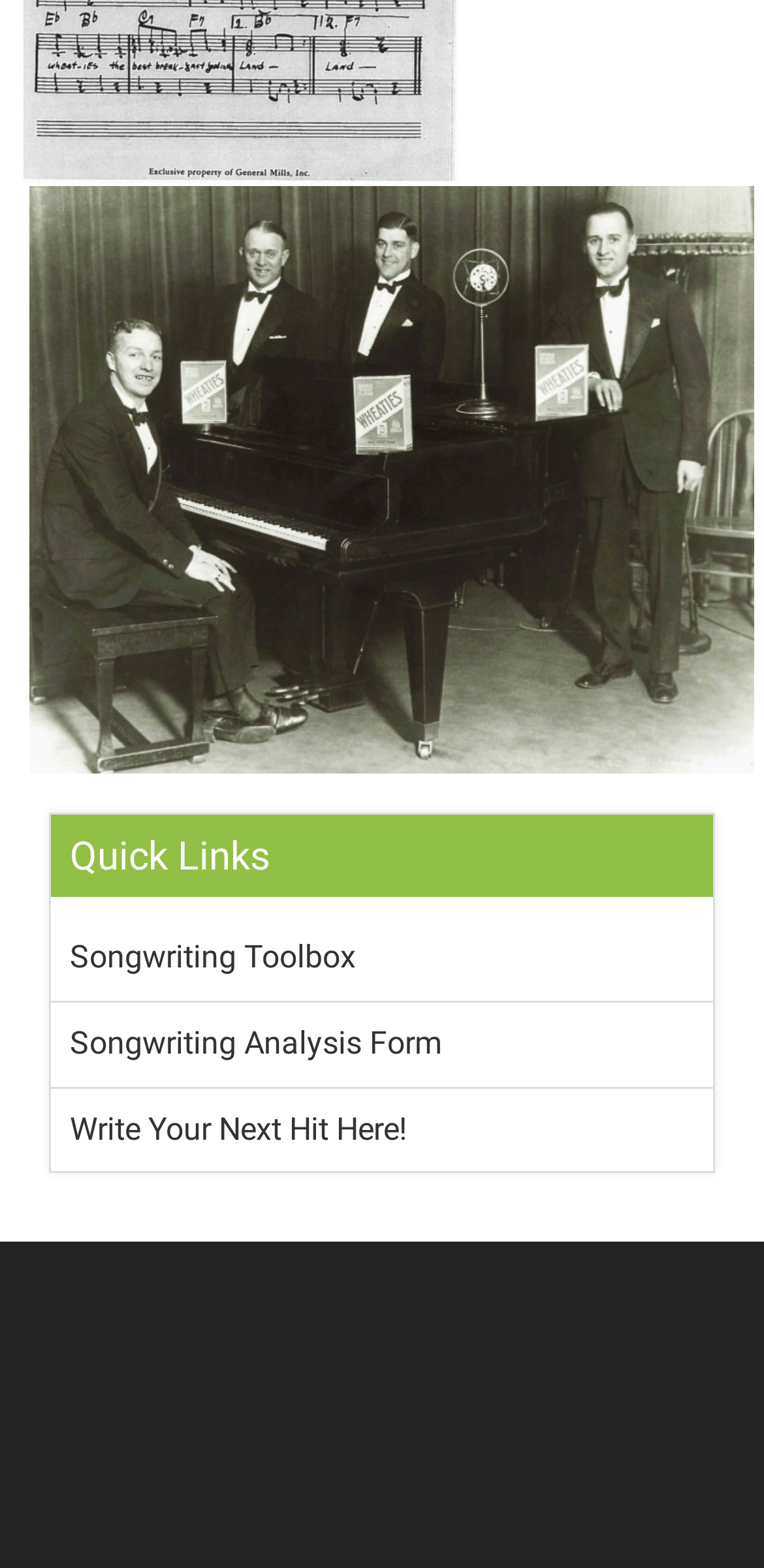Extract the bounding box coordinates for the described element: "Songwriting Toolbox". The coordinates should be represented as four float numbers between 0 and 1: [left, top, right, bottom].

[0.066, 0.584, 0.934, 0.638]